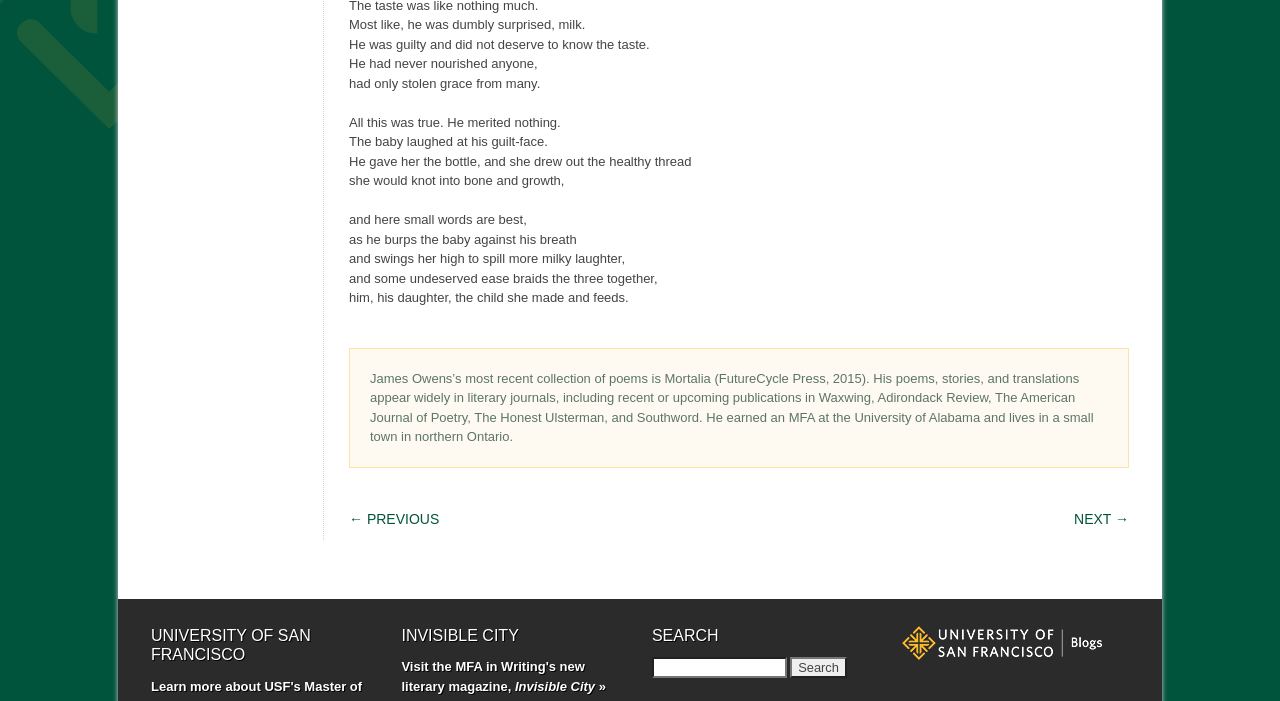Given the webpage screenshot and the description, determine the bounding box coordinates (top-left x, top-left y, bottom-right x, bottom-right y) that define the location of the UI element matching this description: aria-label="Twitter - White Circle"

None